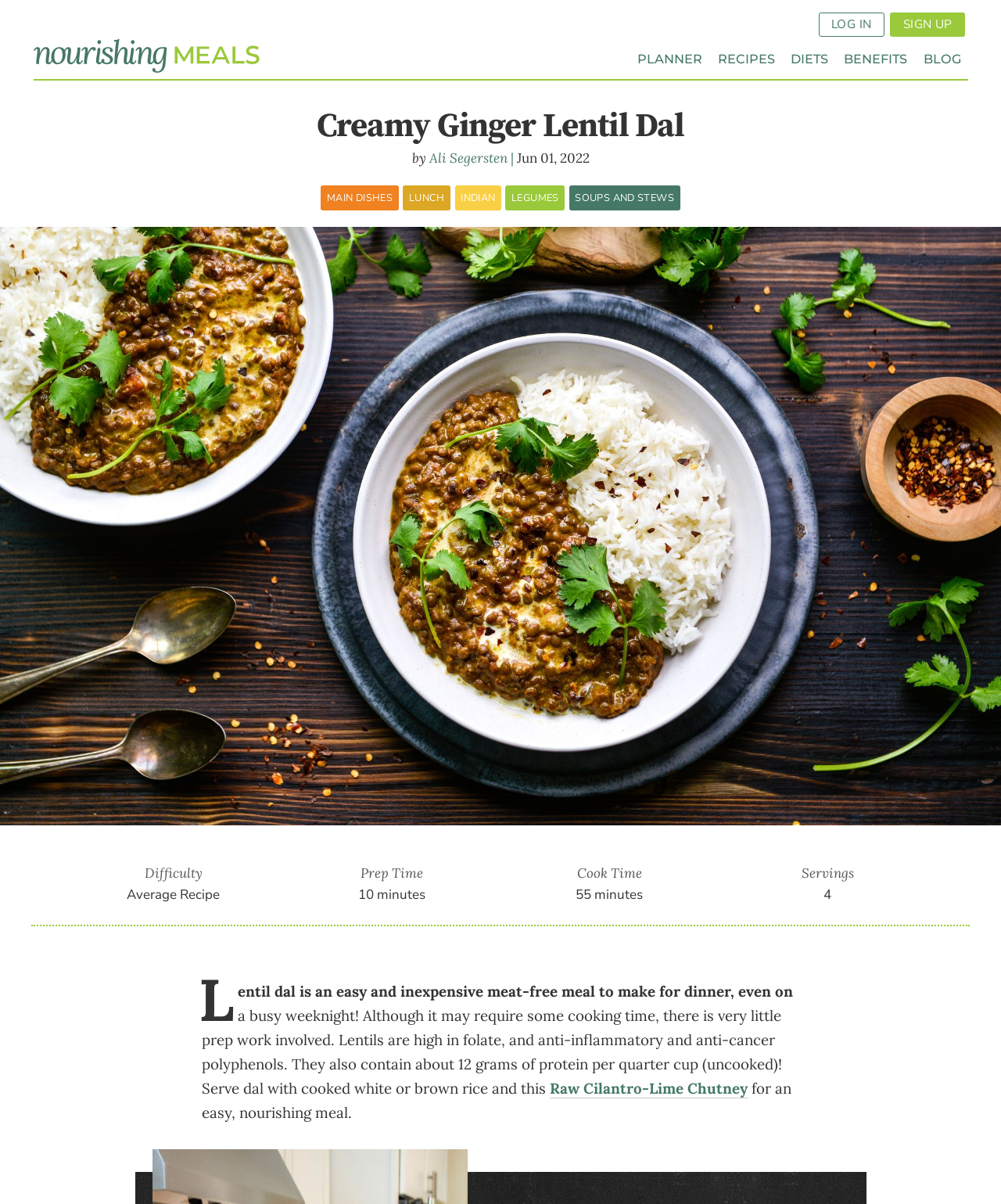Find the bounding box coordinates of the clickable element required to execute the following instruction: "View the 'Creamy Ginger Lentil Dal' recipe". Provide the coordinates as four float numbers between 0 and 1, i.e., [left, top, right, bottom].

[0.027, 0.089, 0.973, 0.122]